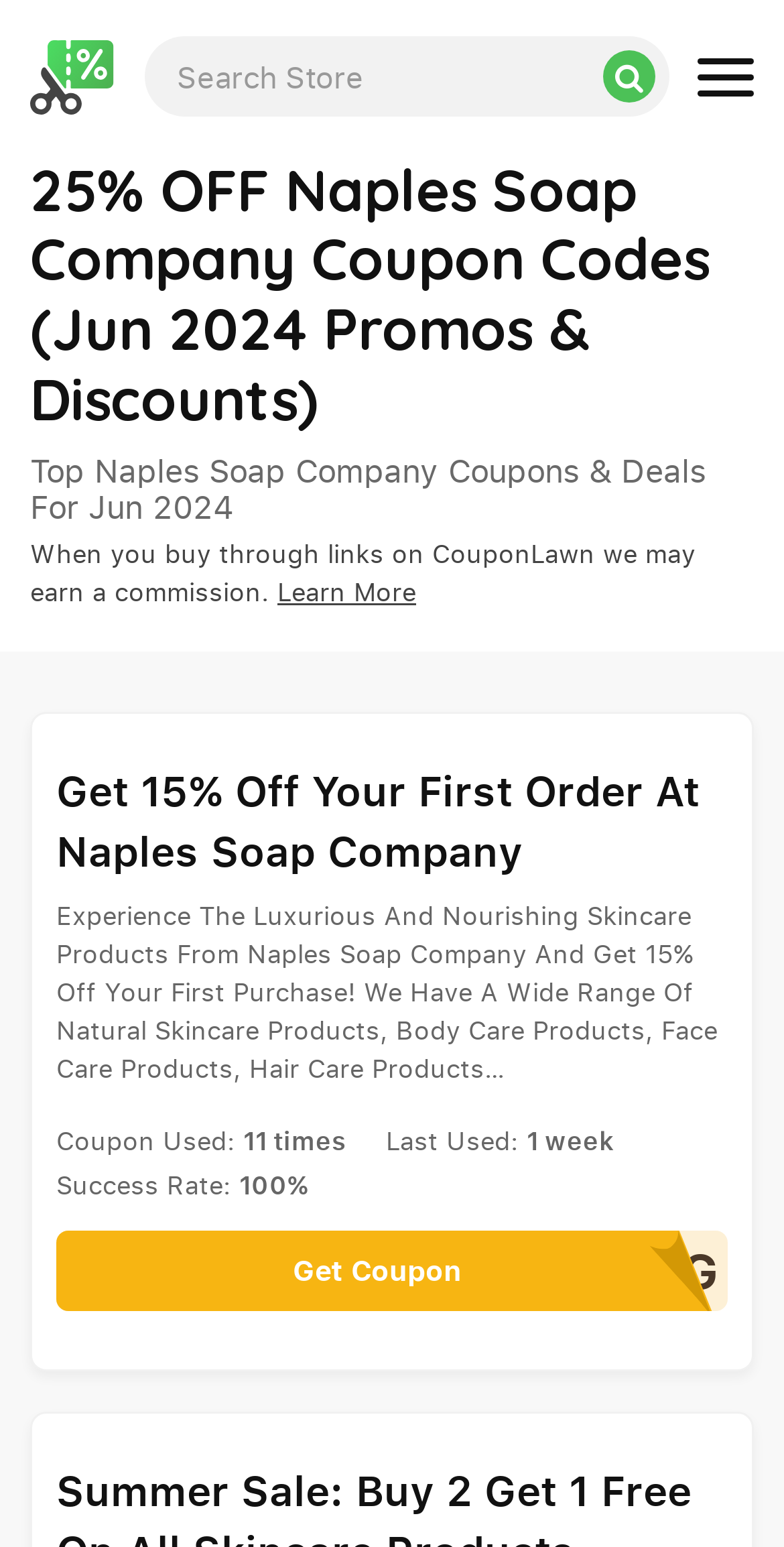Please identify the webpage's heading and generate its text content.

25% OFF Naples Soap Company Coupon Codes (Jun 2024 Promos & Discounts)